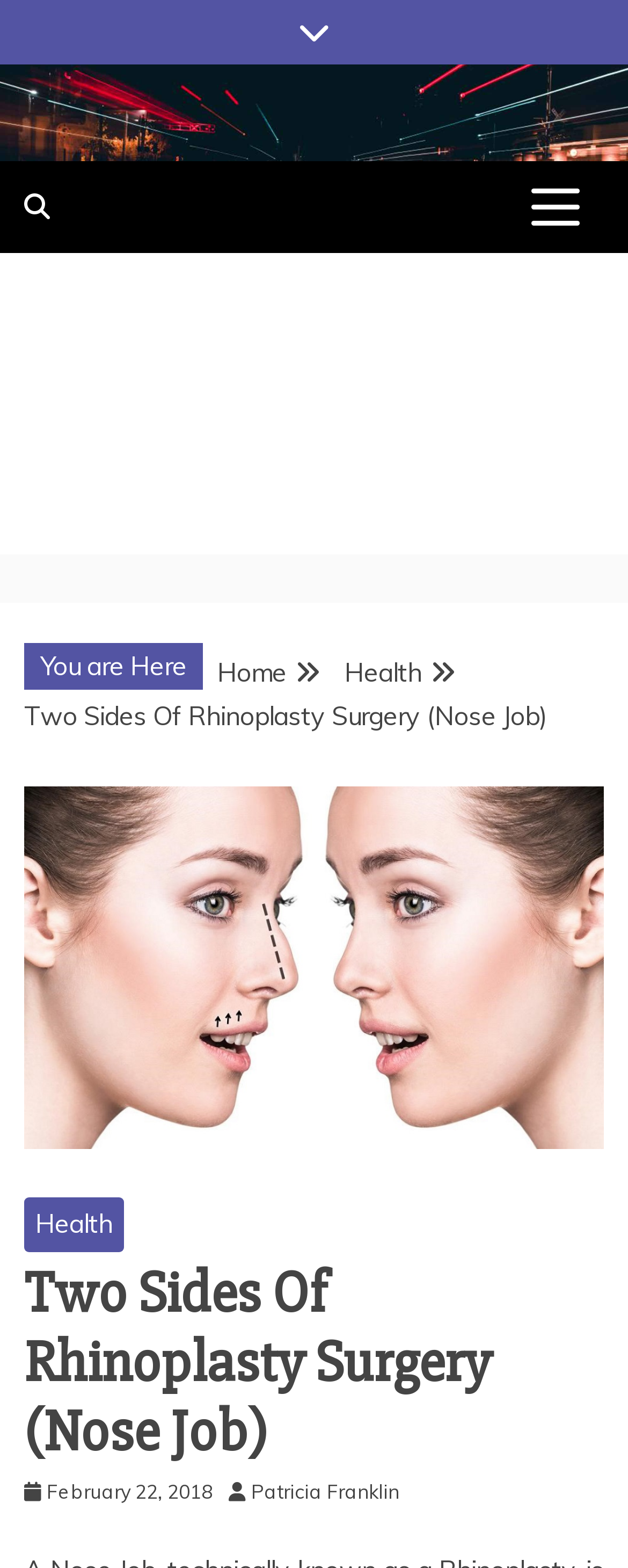Please determine the primary heading and provide its text.

Two Sides Of Rhinoplasty Surgery (Nose Job)